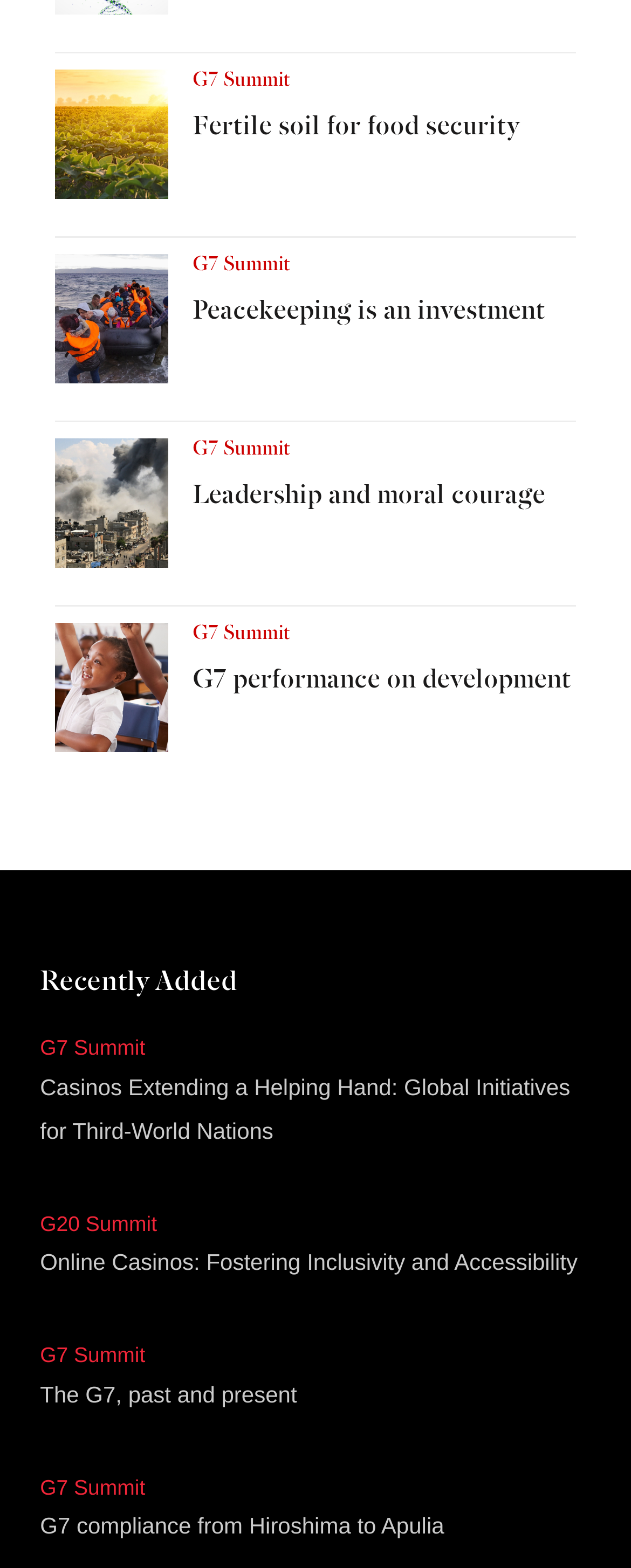Identify the bounding box coordinates of the area you need to click to perform the following instruction: "Click on the link 'The G7, past and present'".

[0.063, 0.881, 0.471, 0.897]